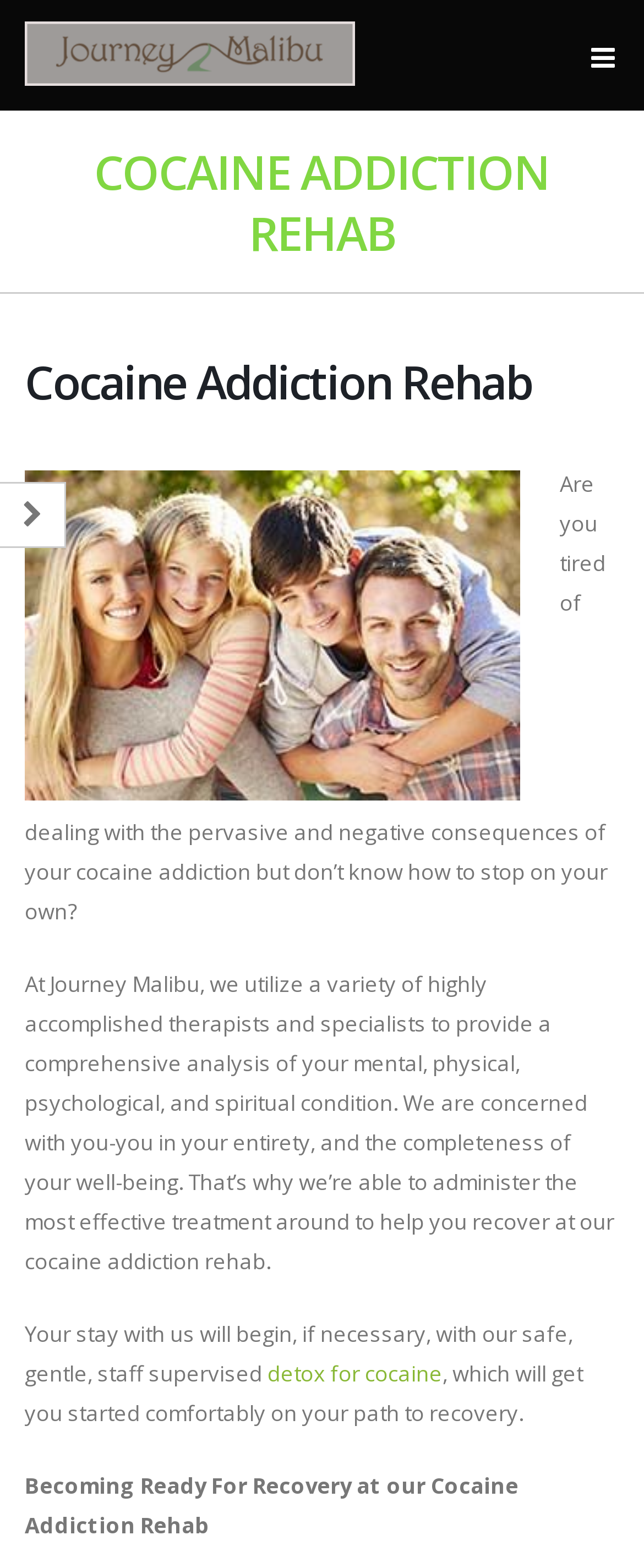What is the name of the rehab center?
Provide an in-depth and detailed explanation in response to the question.

The name of the rehab center is mentioned in the link at the top of the webpage, which is 'Journey Malibu'. This is also confirmed by the image with the same name.